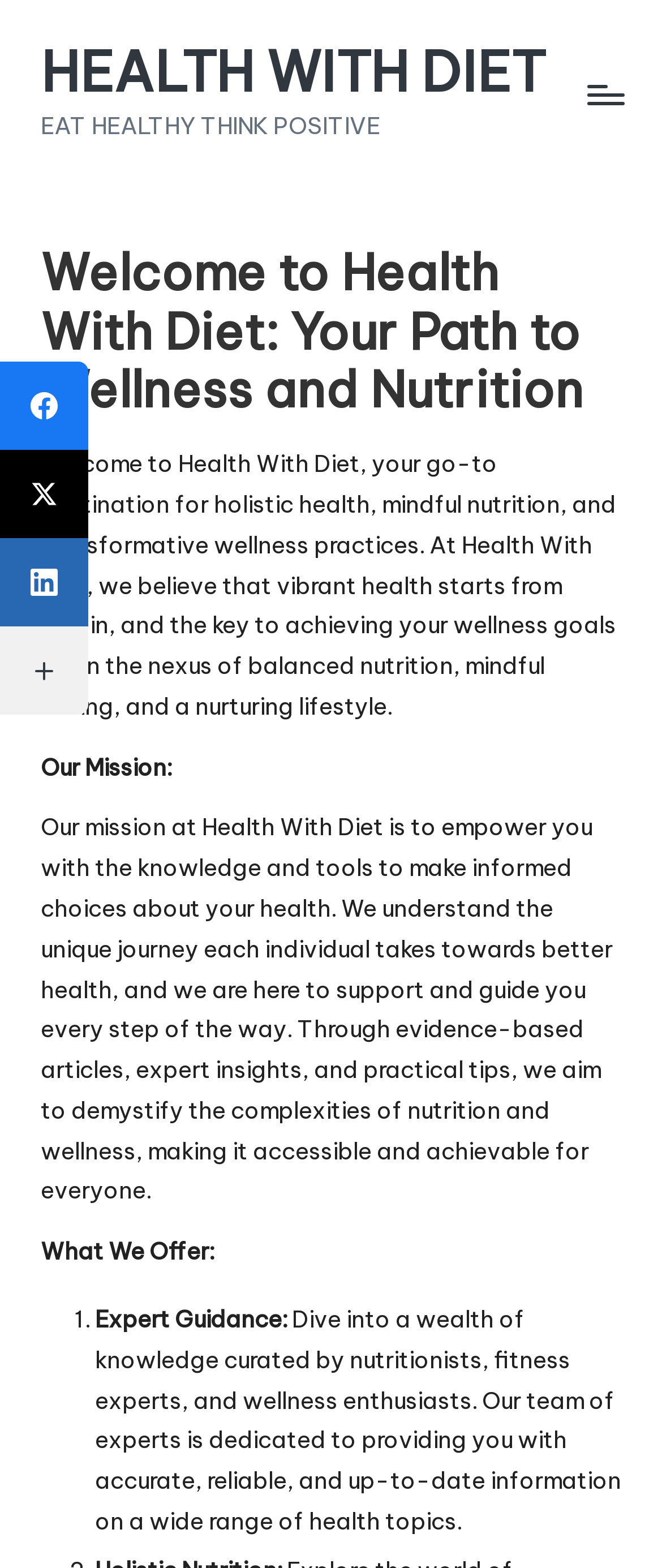Provide the bounding box coordinates for the area that should be clicked to complete the instruction: "Read about breast cancer".

None